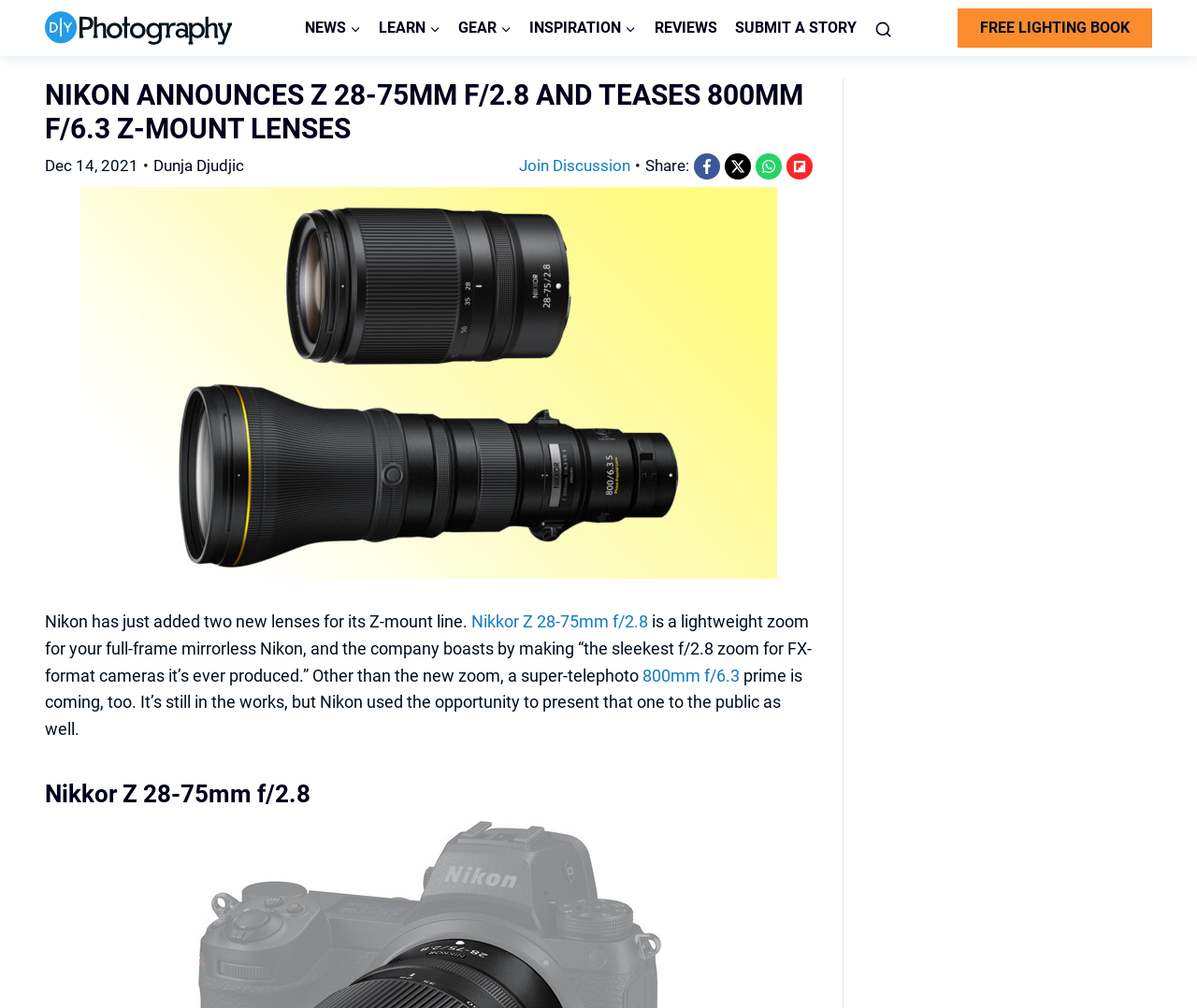Describe all the significant parts and information present on the webpage.

The webpage is about Nikon's announcement of two new lenses for its Z-mount line. At the top left corner, there is a logo of DIYP (Digital Imaging and Photography) with a link to the website. Below the logo, there is a primary navigation menu with links to different sections such as NEWS, LEARN, GEAR, INSPIRATION, and REVIEWS. 

The main content of the webpage starts with a heading that repeats the title of the webpage, "Nikon Announces Z 28-75mm f/2.8 and teases 800mm f/6.3 Z-mount lenses". Below the heading, there is a date "Dec 14, 2021" and the author's name "Dunja Djudjic" with a link to the author's profile. 

The article begins with a brief introduction to the new lenses, stating that Nikon has added two new lenses to its Z-mount line. The first lens is the Nikkor Z 28-75mm f/2.8, which is a lightweight zoom for full-frame mirrorless Nikon cameras. The second lens is the 800mm f/6.3 prime, which is still in the works but was presented to the public. 

On the right side of the article, there are social media links to share the article on Facebook, X, and WhatsApp. Below the social media links, there is a section with a heading "Nikkor Z 28-75mm f/2.8" that provides more information about the lens. 

At the top right corner, there is a link to a free lighting book and a search bar with a magnifying glass icon.